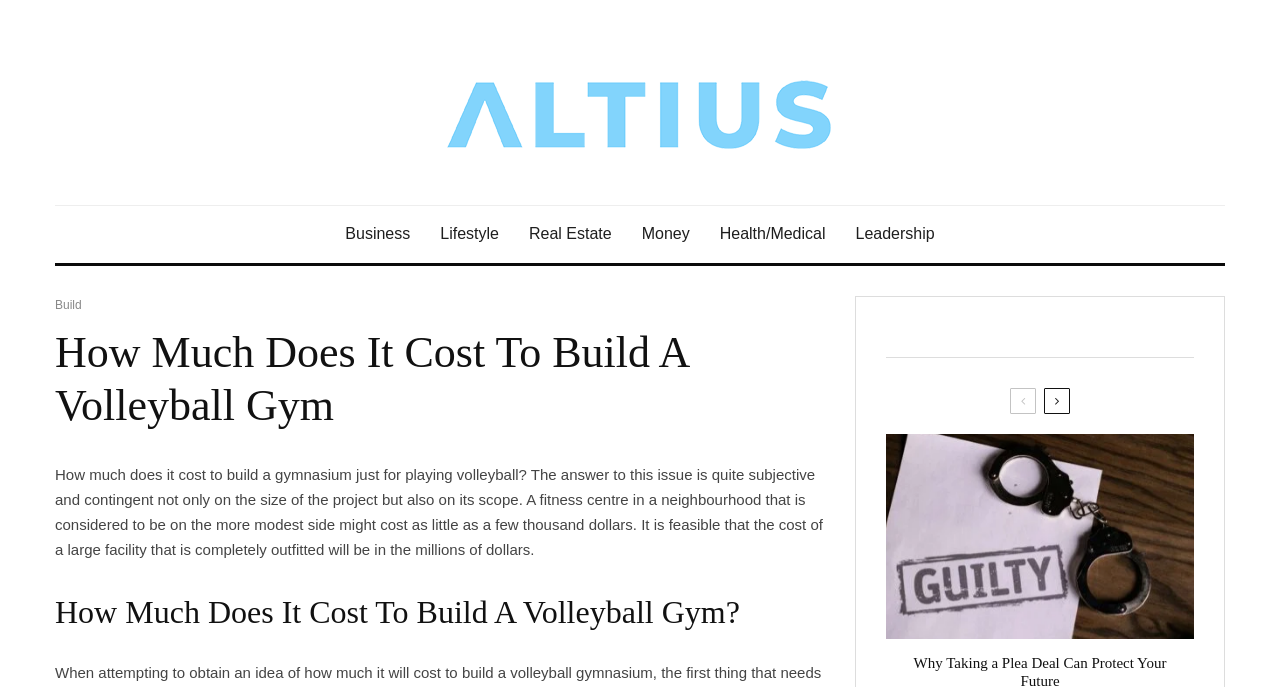Locate the bounding box coordinates of the segment that needs to be clicked to meet this instruction: "Click on the 'Business' link".

[0.258, 0.3, 0.332, 0.382]